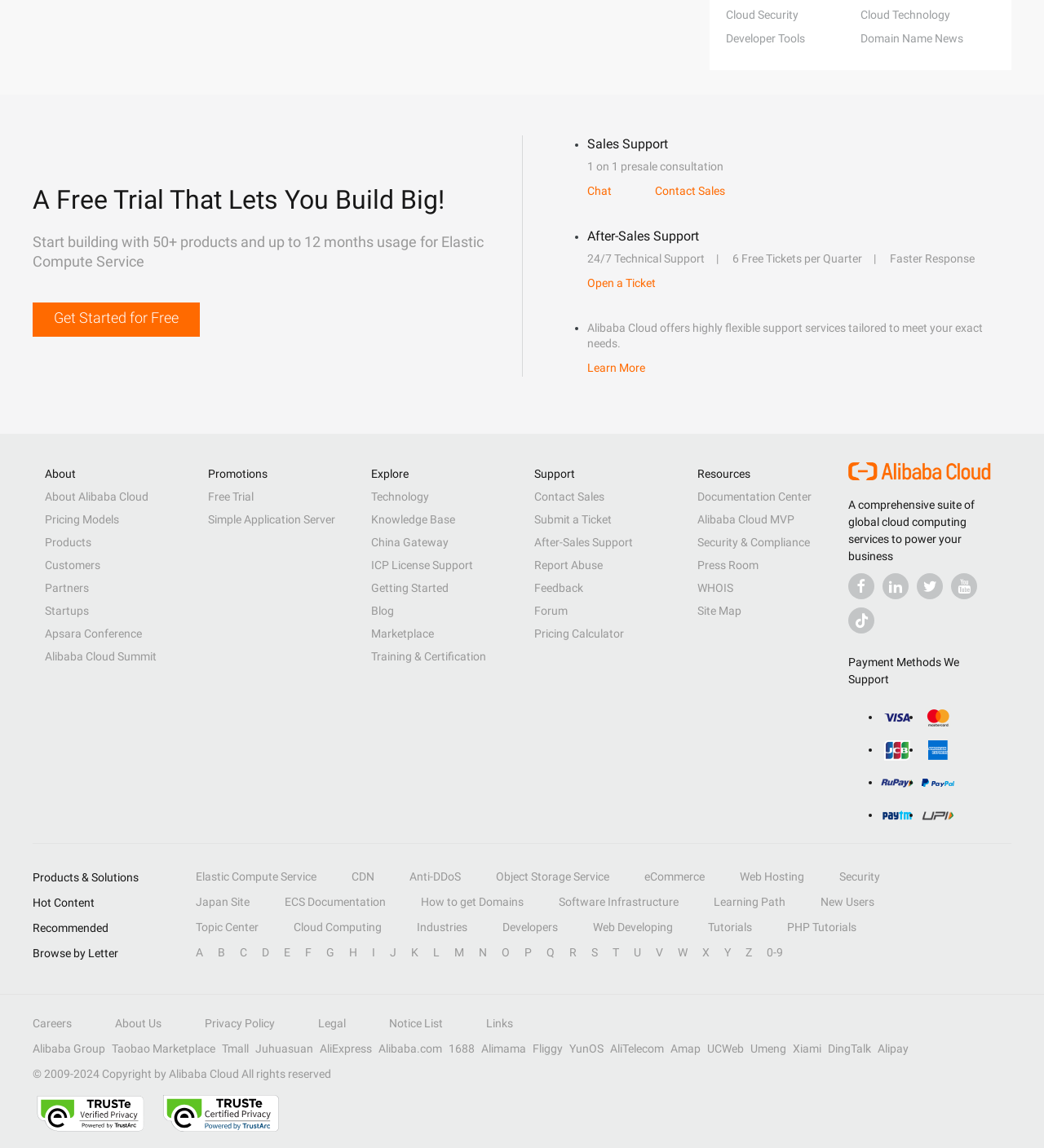Specify the bounding box coordinates (top-left x, top-left y, bottom-right x, bottom-right y) of the UI element in the screenshot that matches this description: Security & Compliance

[0.668, 0.467, 0.776, 0.478]